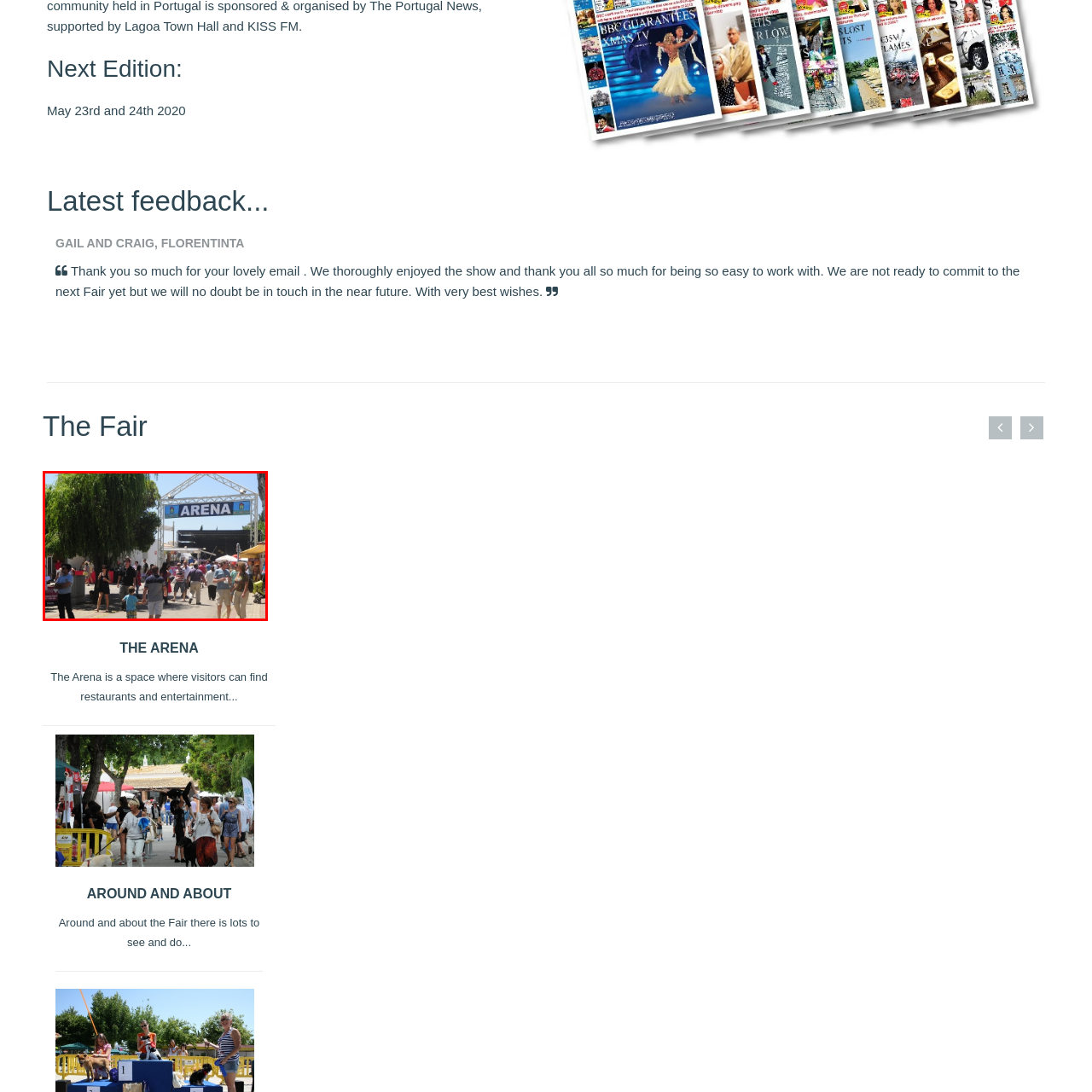What type of atmosphere is present at the event?
Refer to the image highlighted by the red box and give a one-word or short-phrase answer reflecting what you see.

Lively